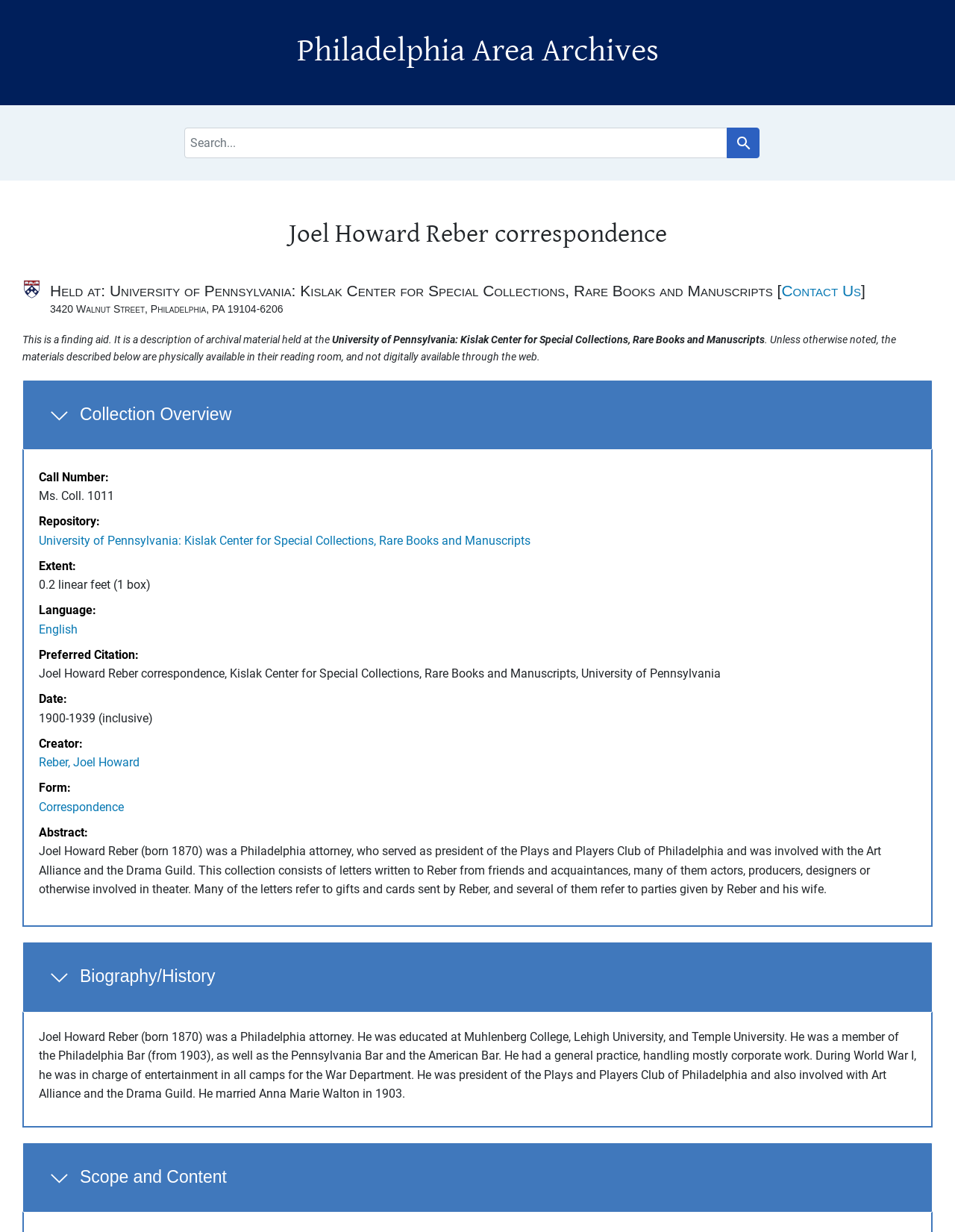Given the description "Reber, Joel Howard", provide the bounding box coordinates of the corresponding UI element.

[0.041, 0.613, 0.146, 0.625]